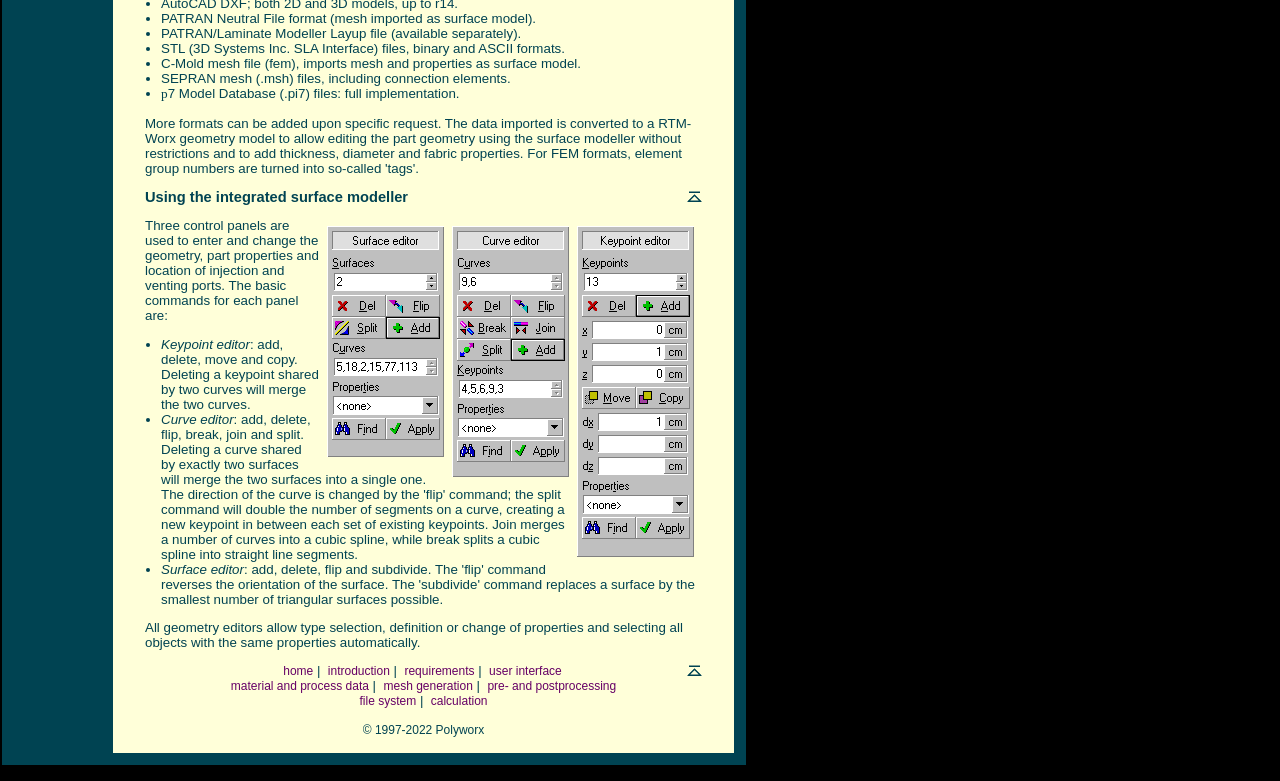Using the provided element description "pre- and postprocessing", determine the bounding box coordinates of the UI element.

[0.381, 0.87, 0.481, 0.888]